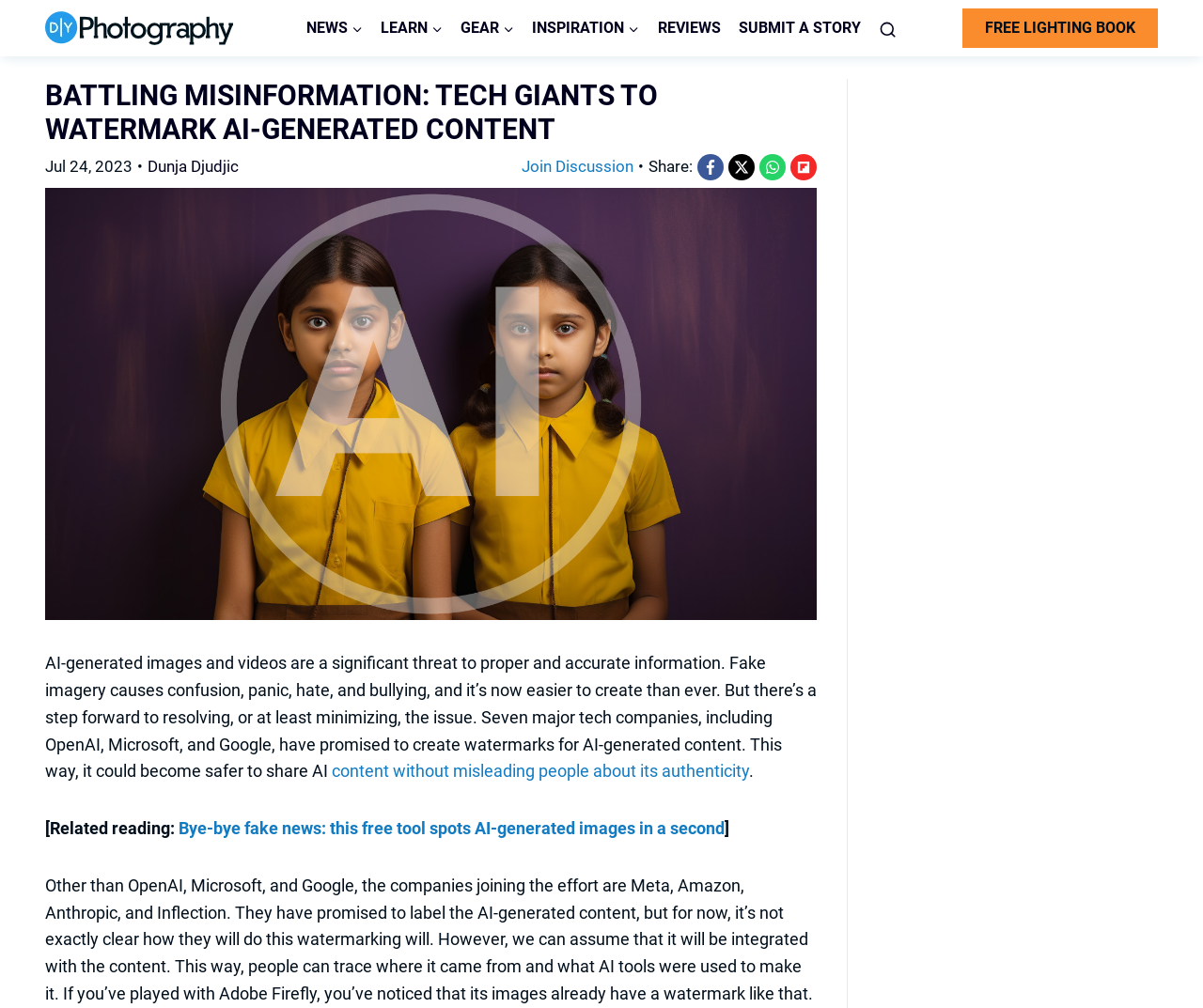Give a concise answer using one word or a phrase to the following question:
What is the purpose of watermarking AI-generated content?

To prevent misinformation